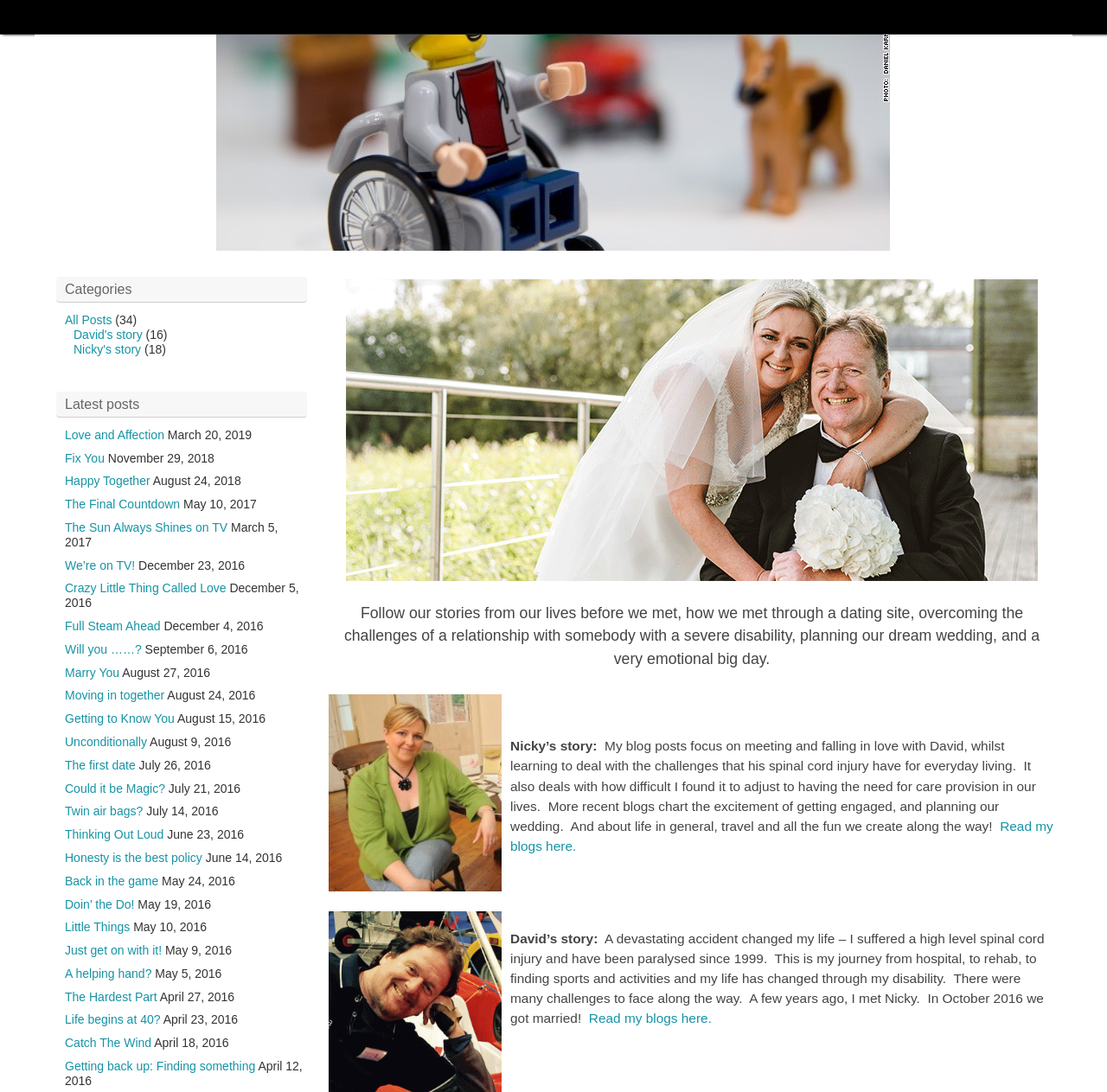Analyze and describe the webpage in a detailed narrative.

This webpage is a blog titled "Nicky and David's Blog | Made by Millie and Me". At the top, there is a link to "extraordinary-weddings" with an accompanying image. Below this, there is a heading that summarizes the blog's content, which includes stories about the authors' lives before they met, their relationship, and their wedding planning.

The page is divided into two main sections, each with its own heading. The first section, "Nicky's story", focuses on Nicky's experiences and feelings about meeting and falling in love with David, who has a spinal cord injury. This section includes a link to read more of Nicky's blogs. The second section, "David's story", tells the story of David's life after his accident, including his journey from hospital to rehab and his experiences with sports and activities. This section also includes a link to read more of David's blogs.

On the left side of the page, there are several categories and links to blog posts. The categories include "All Posts", "David's story", and "Nicky's story". Below these categories, there are links to individual blog posts, each with a title and a date. The blog posts are listed in reverse chronological order, with the most recent posts at the top. Each post has a brief description and a link to read more.

Overall, the webpage is a personal blog that shares the stories and experiences of Nicky and David, with a focus on their relationship and David's spinal cord injury.